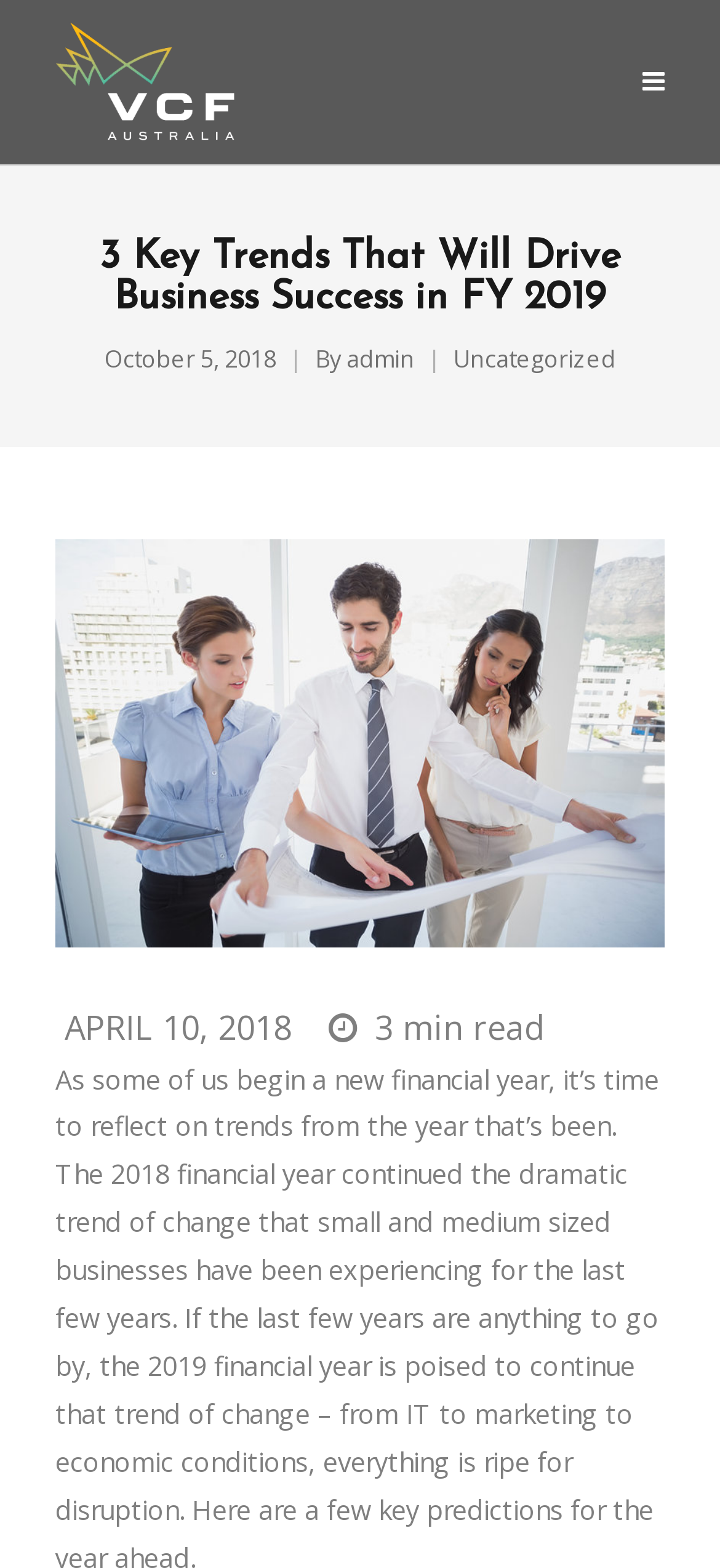Provide the bounding box coordinates of the HTML element described by the text: "Venue hire". The coordinates should be in the format [left, top, right, bottom] with values between 0 and 1.

None